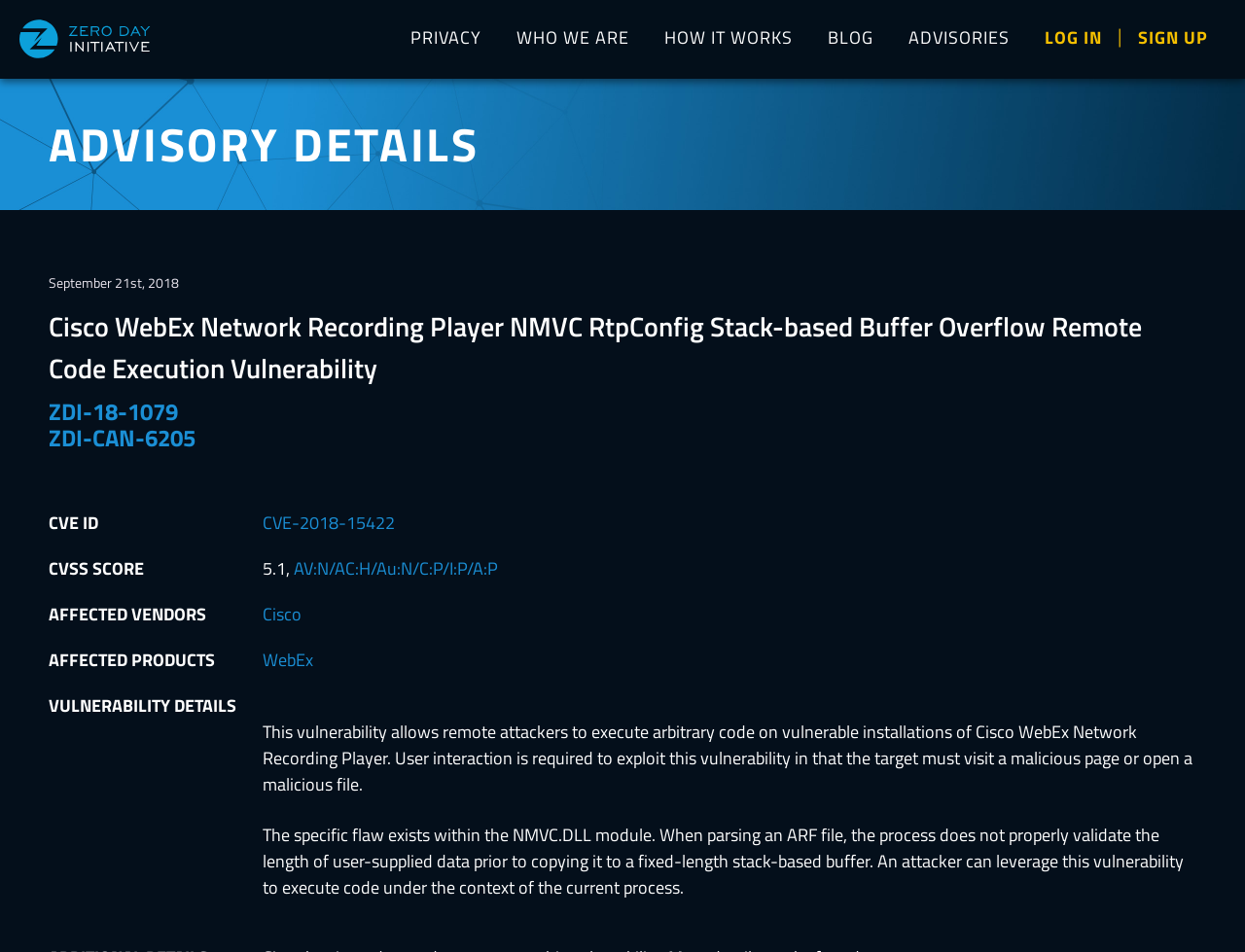Determine the bounding box coordinates for the HTML element described here: "LOG IN".

[0.825, 0.0, 0.899, 0.083]